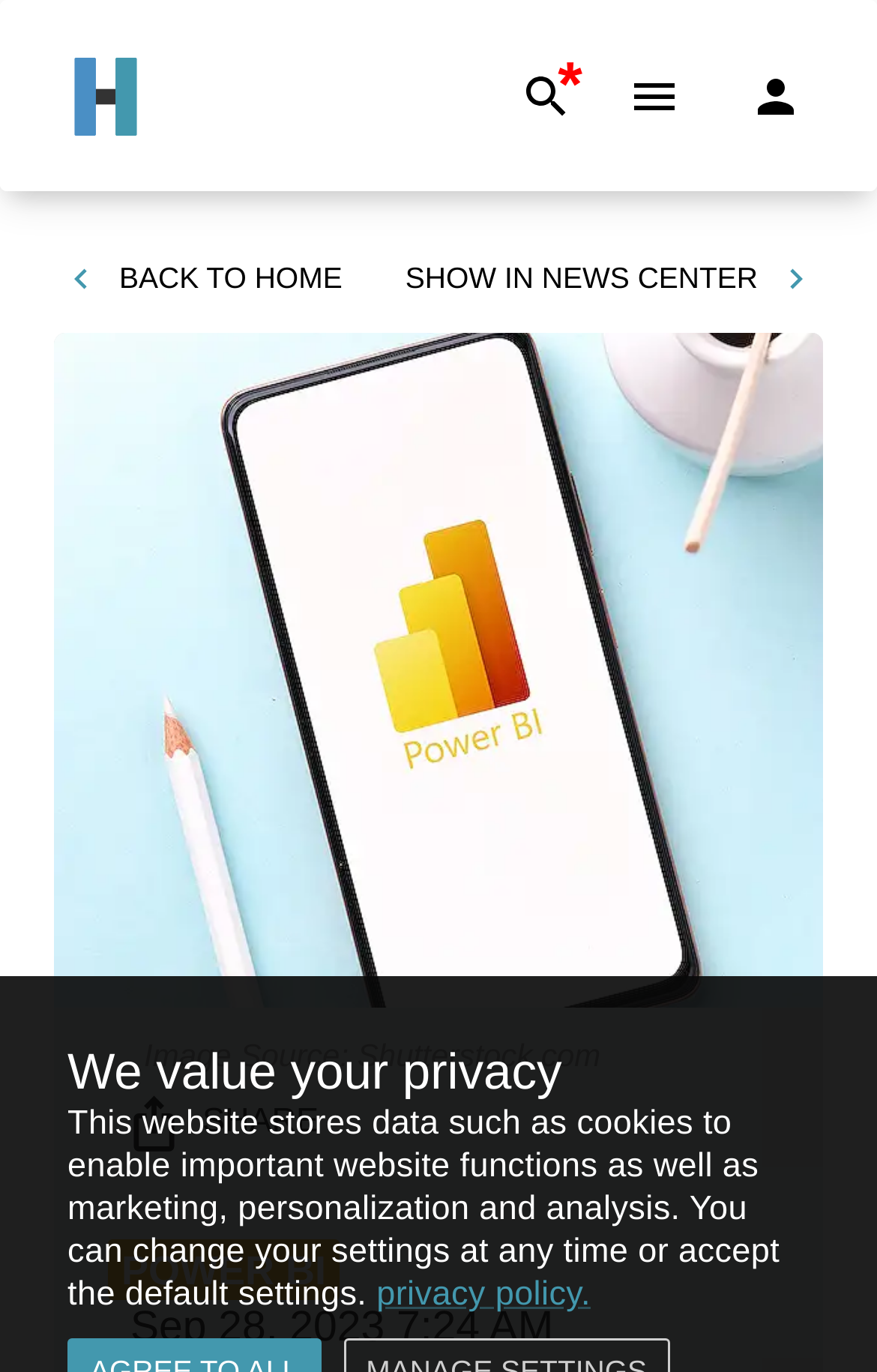Determine the bounding box of the UI element mentioned here: "show in News Center". The coordinates must be in the format [left, top, right, bottom] with values ranging from 0 to 1.

[0.449, 0.179, 0.938, 0.229]